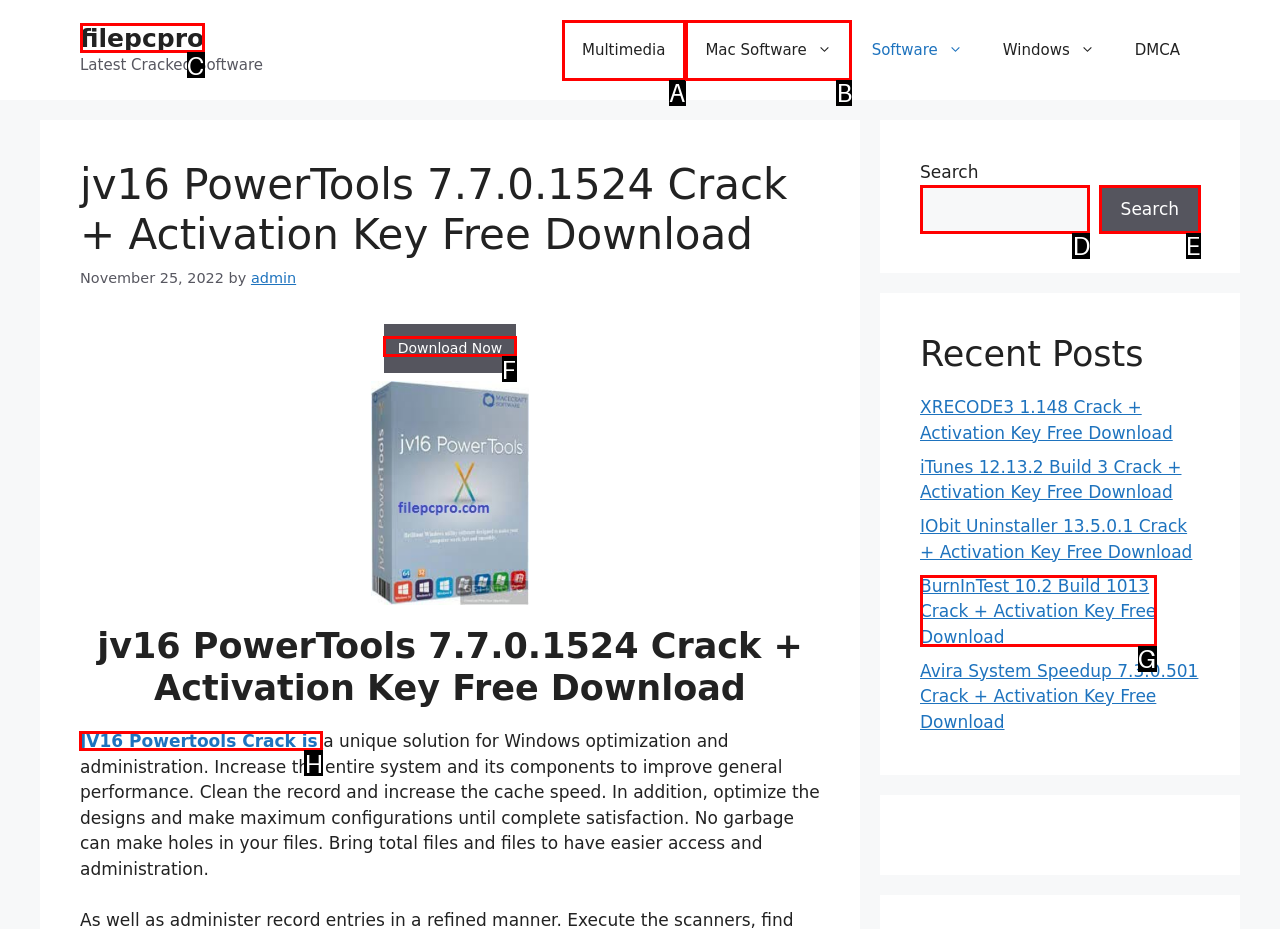Which HTML element should be clicked to complete the following task: Click on the 'JV16 Powertools Crack is' link?
Answer with the letter corresponding to the correct choice.

H